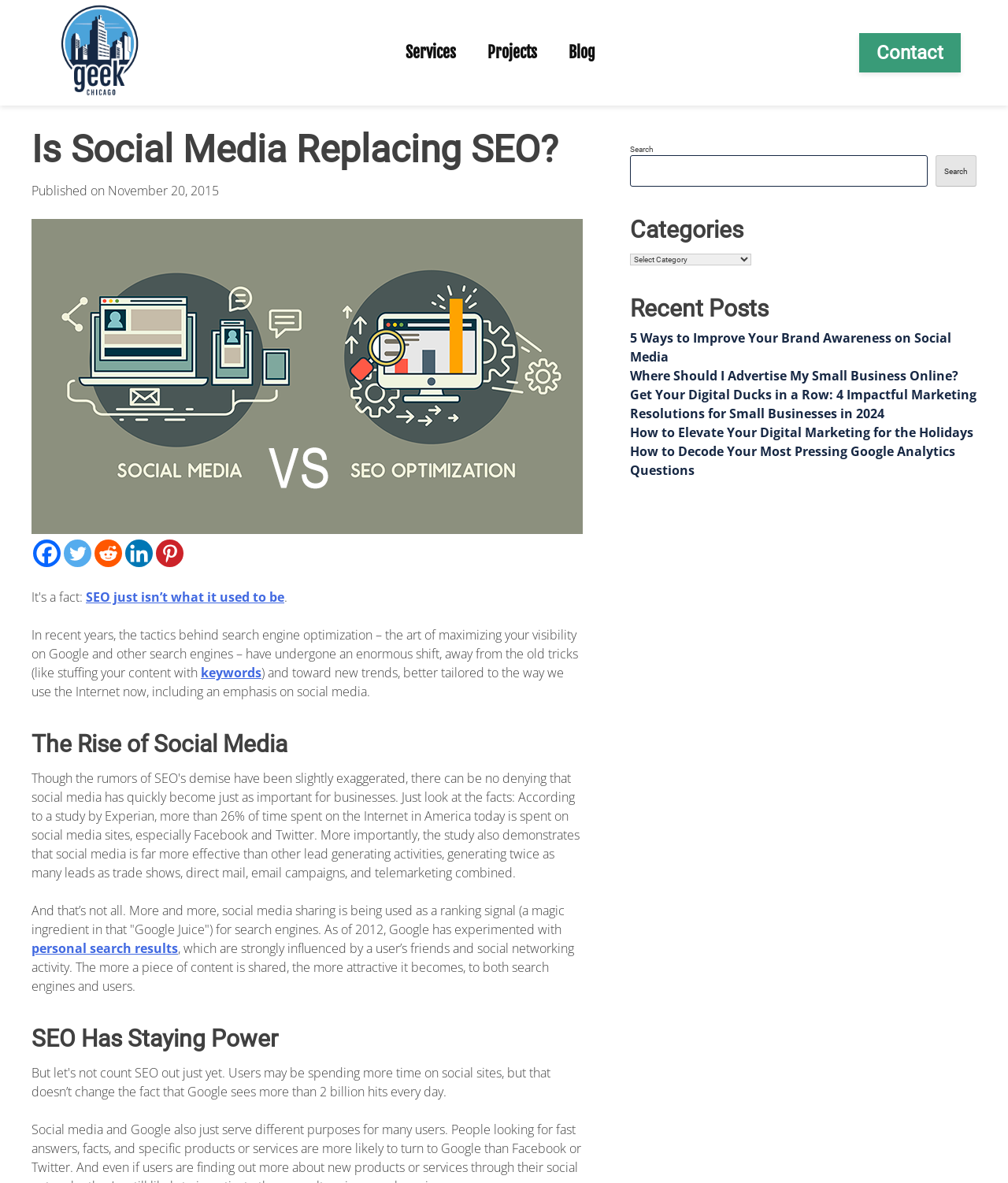What is the company name of the website?
Refer to the image and give a detailed answer to the query.

The company name can be found in the top-left corner of the webpage, where the logo is located. The logo is an image with the text 'Geek Chicago'.